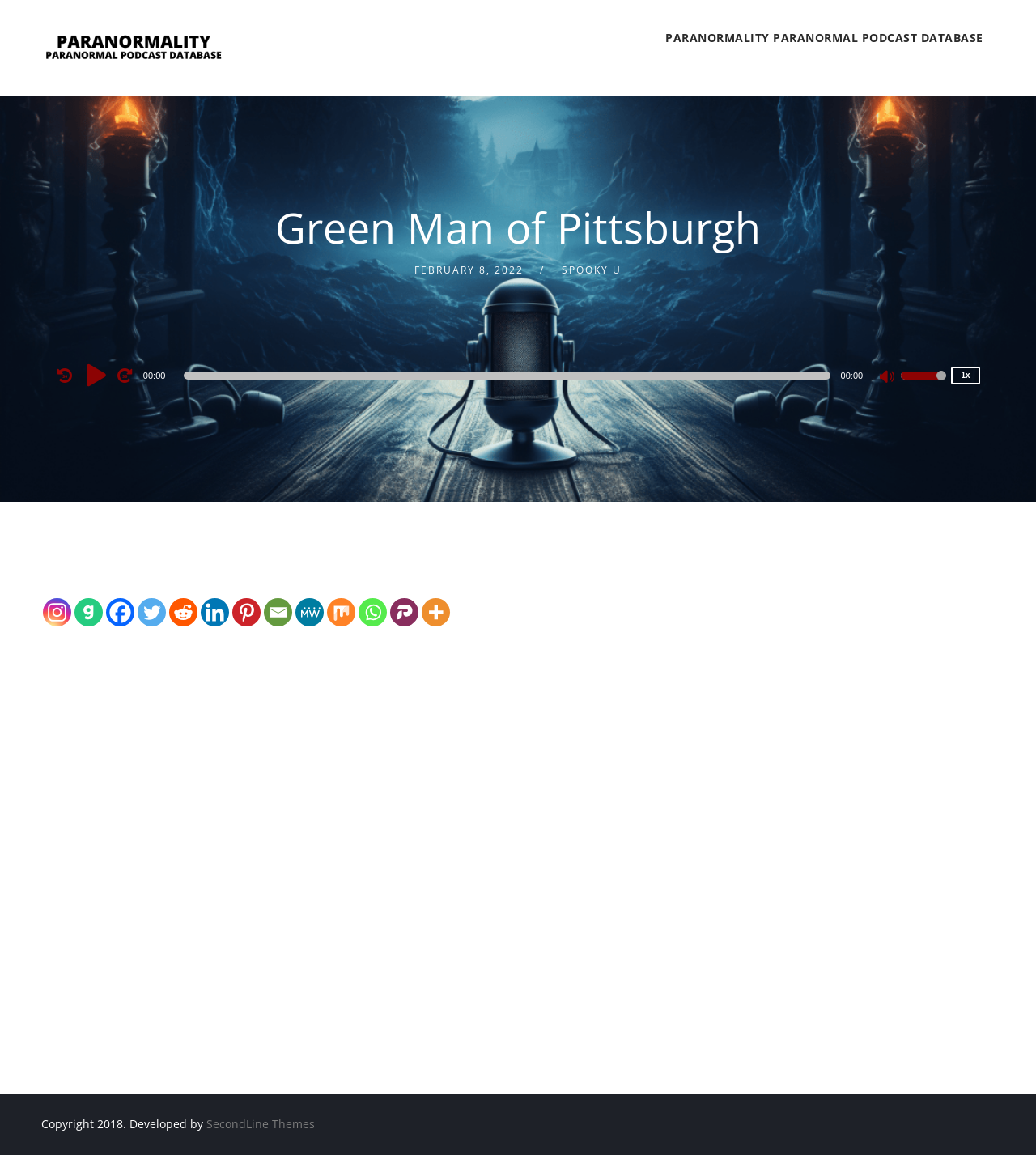Highlight the bounding box coordinates of the element you need to click to perform the following instruction: "Change the speed rate."

[0.918, 0.317, 0.946, 0.333]